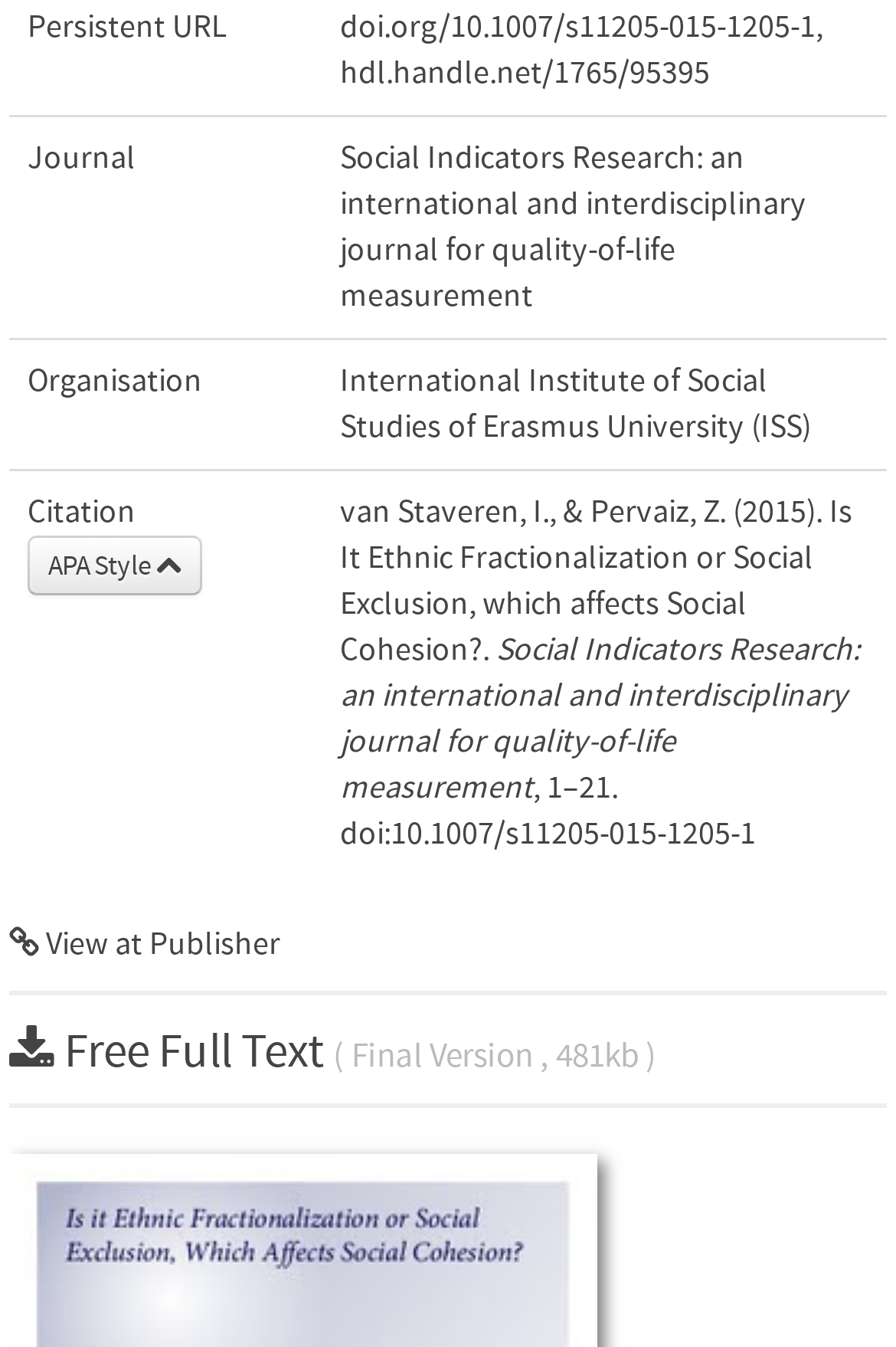Respond to the following question with a brief word or phrase:
What is the organisation of the journal?

International Institute of Social Studies of Erasmus University (ISS)